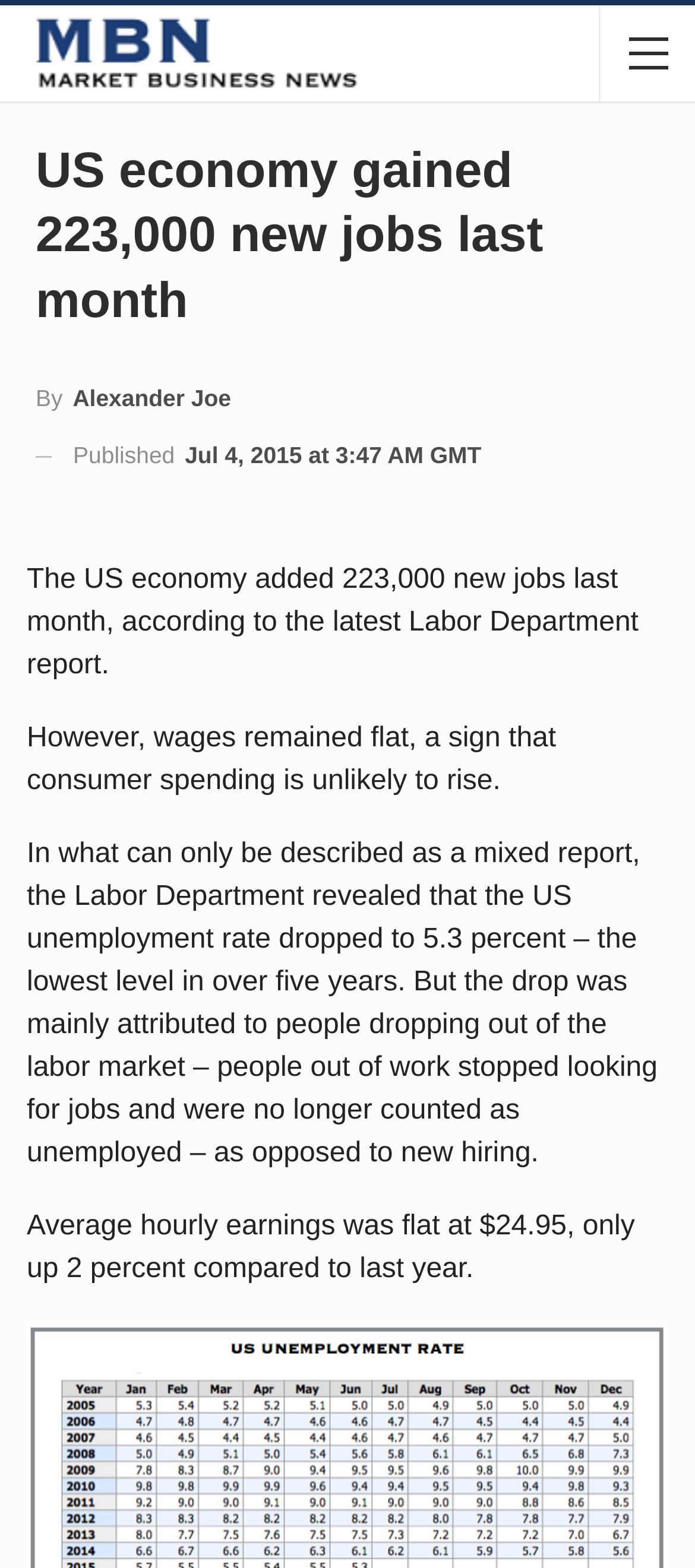Specify the bounding box coordinates (top-left x, top-left y, bottom-right x, bottom-right y) of the UI element in the screenshot that matches this description: By Alexander Joe

[0.051, 0.232, 0.332, 0.276]